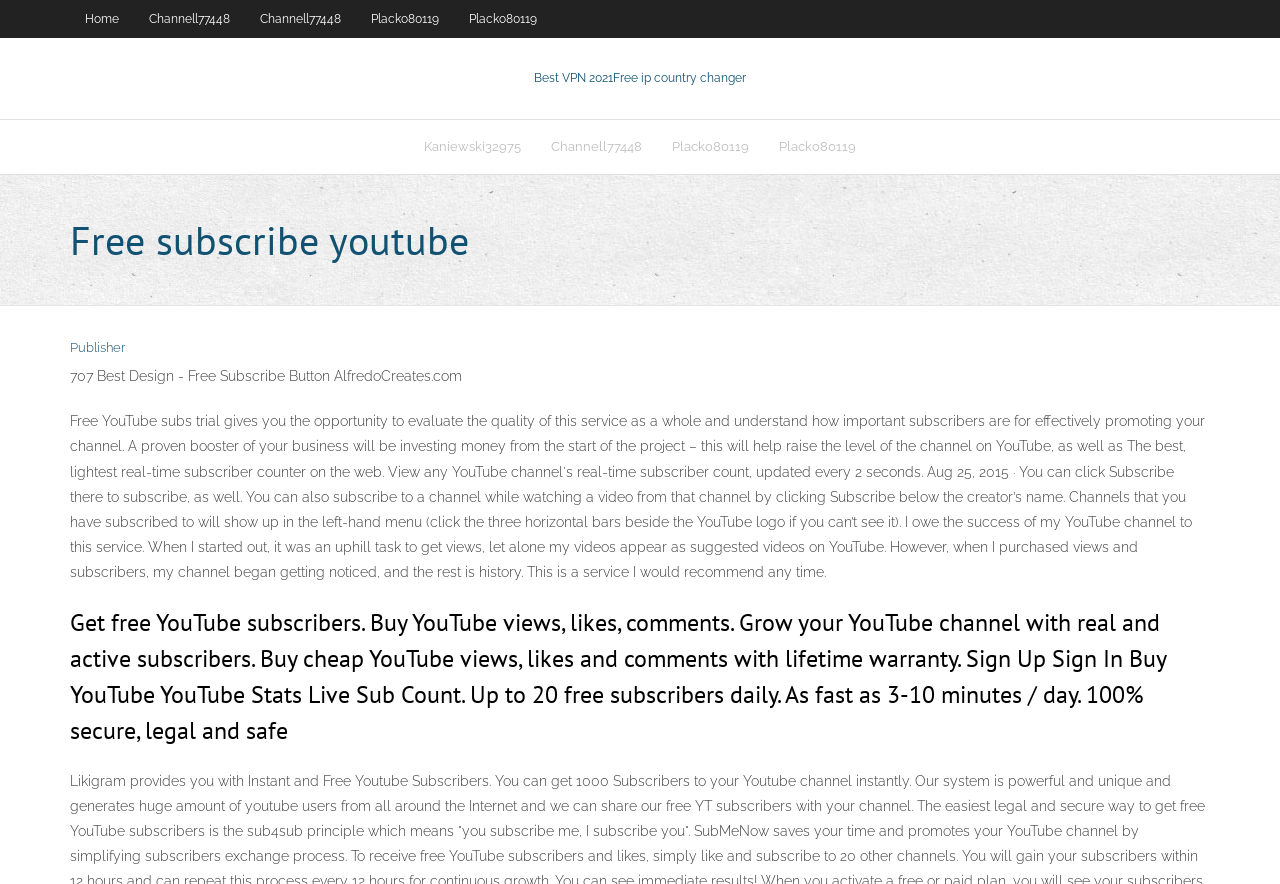How many free subscribers can you get daily?
Please answer the question with a single word or phrase, referencing the image.

Up to 20